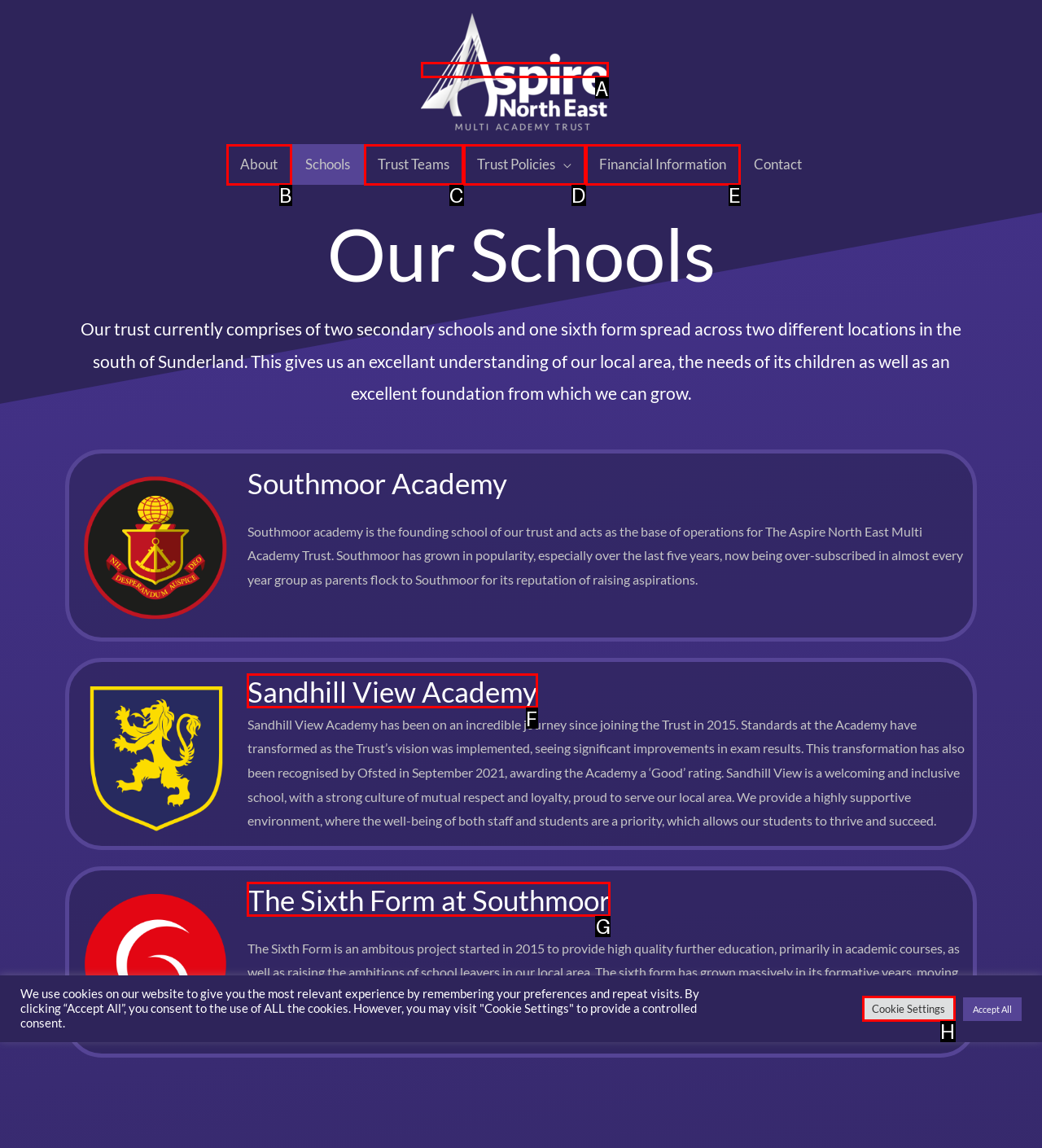Point out the option that needs to be clicked to fulfill the following instruction: Learn more about Sandhill View Academy
Answer with the letter of the appropriate choice from the listed options.

F